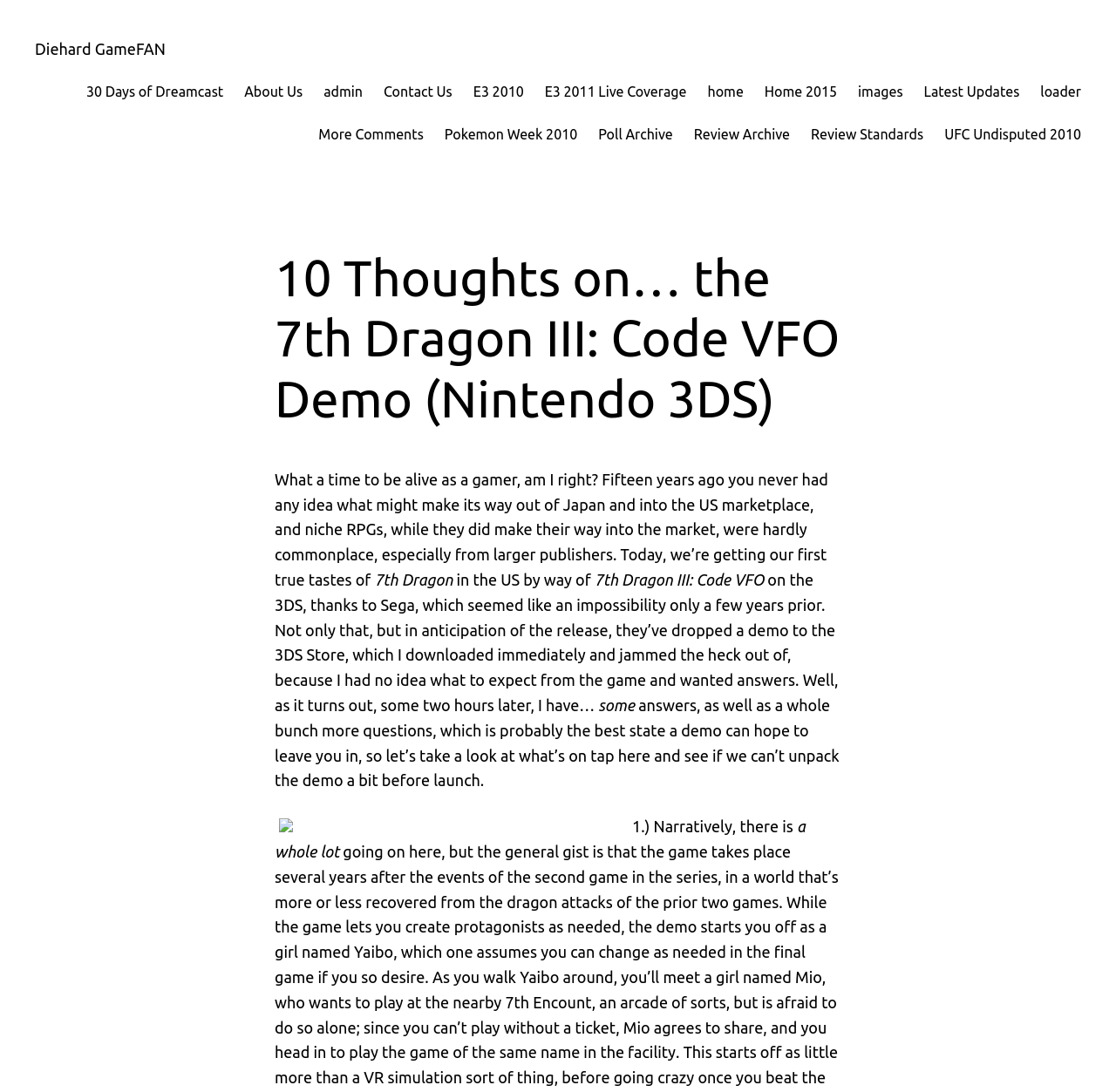What is the topic of the article? Refer to the image and provide a one-word or short phrase answer.

7th Dragon III: Code VFO Demo